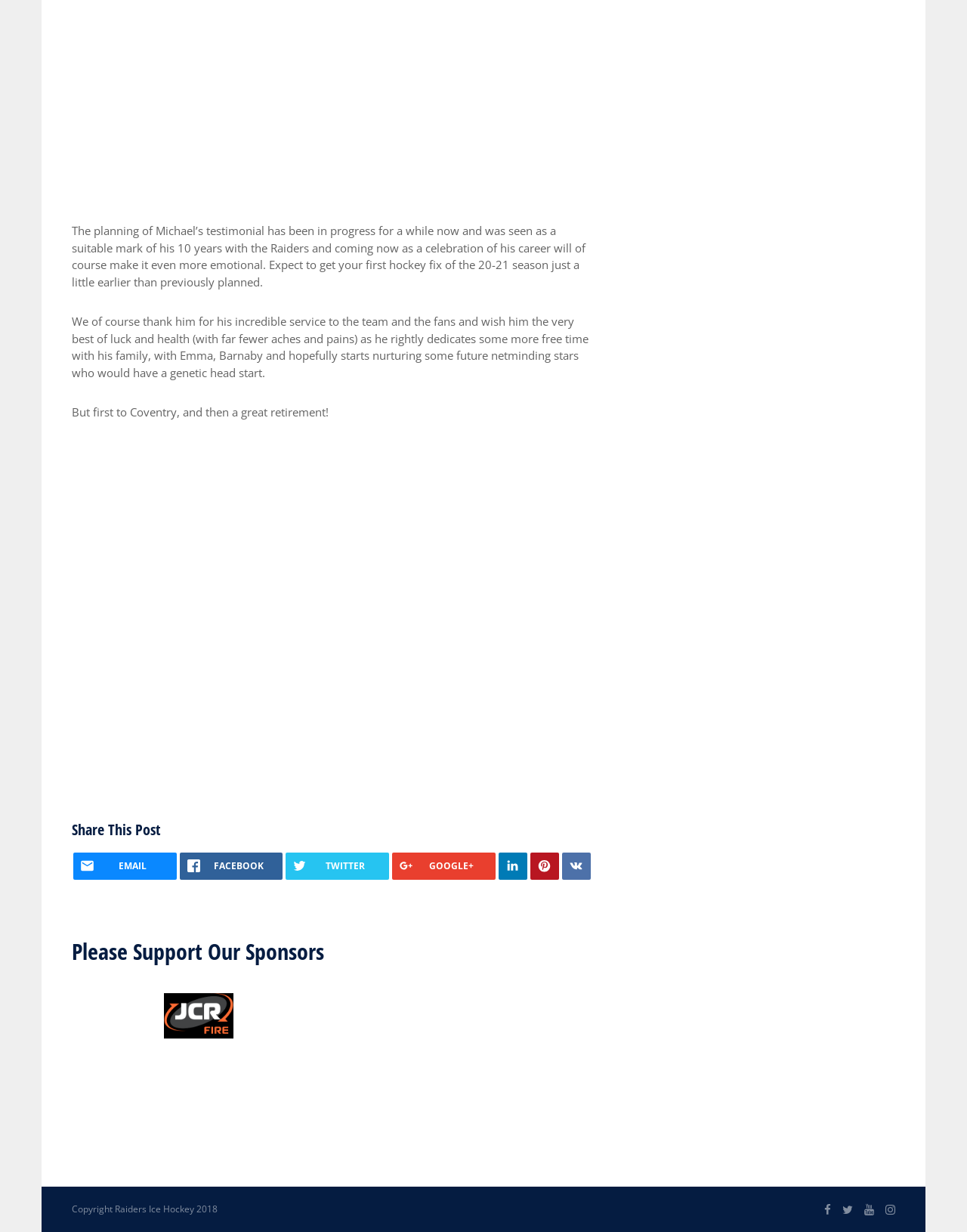Identify the bounding box for the given UI element using the description provided. Coordinates should be in the format (top-left x, top-left y, bottom-right x, bottom-right y) and must be between 0 and 1. Here is the description: alt="Pip Lift Services"

[0.265, 0.913, 0.337, 0.925]